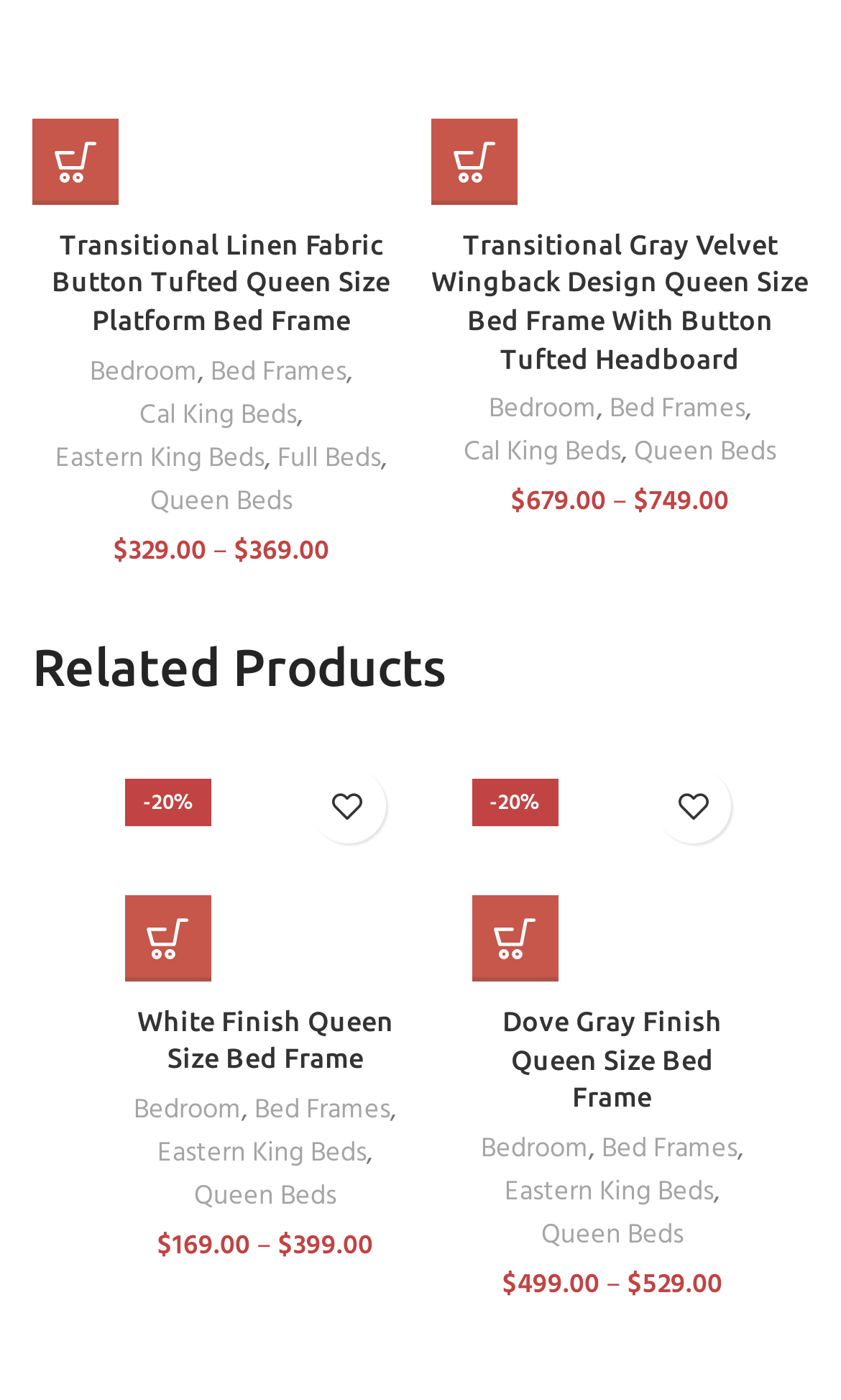Given the element description Bedroom, specify the bounding box coordinates of the corresponding UI element in the format (top-left x, top-left y, bottom-right x, bottom-right y). All values must be between 0 and 1.

[0.106, 0.251, 0.235, 0.282]